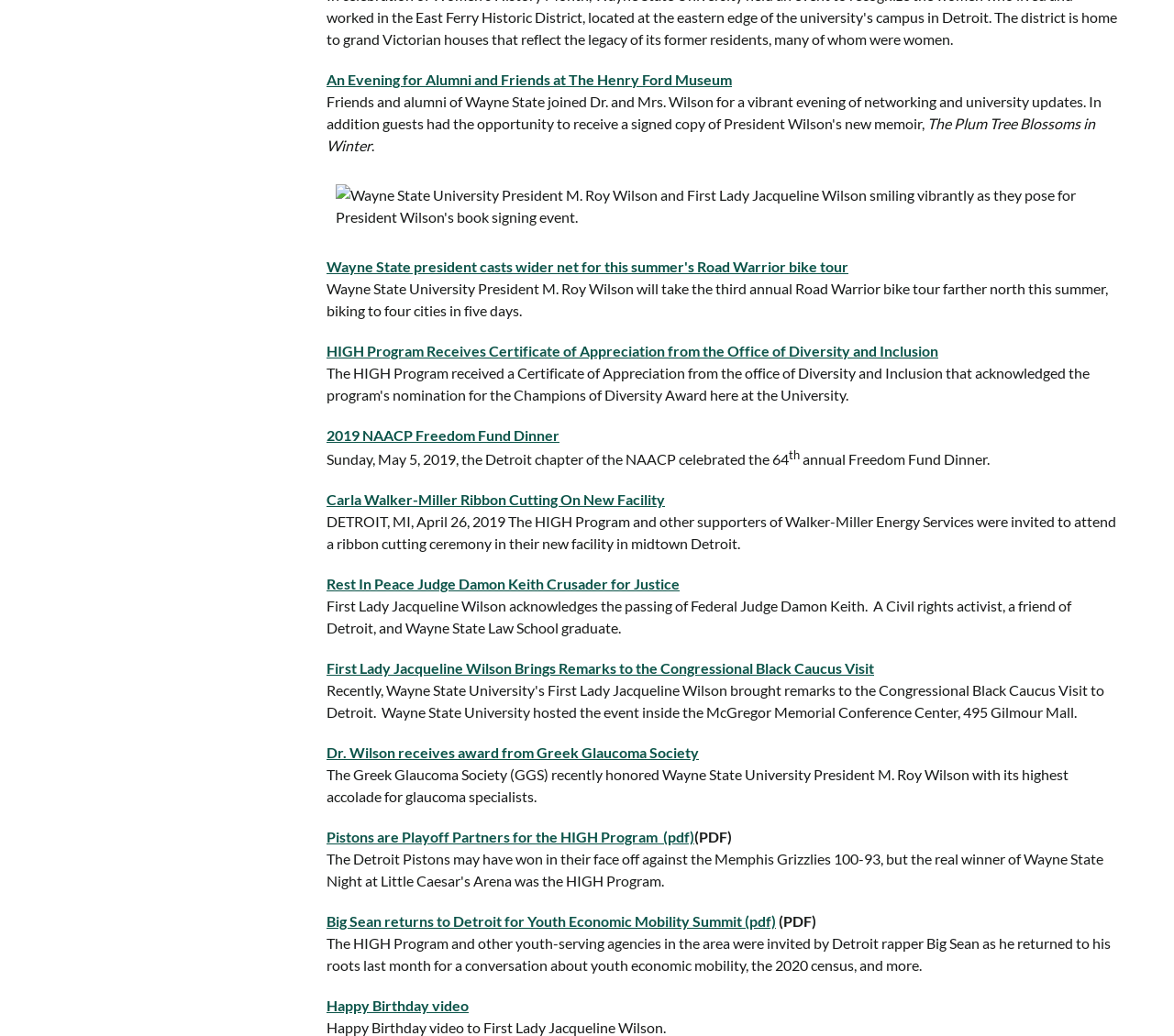Who is the federal judge that passed away?
Analyze the screenshot and provide a detailed answer to the question.

The answer can be found by looking at the link text of element [263], which mentions 'Rest In Peace Judge Damon Keith Crusader for Justice.' This indicates that the federal judge who passed away is Damon Keith.